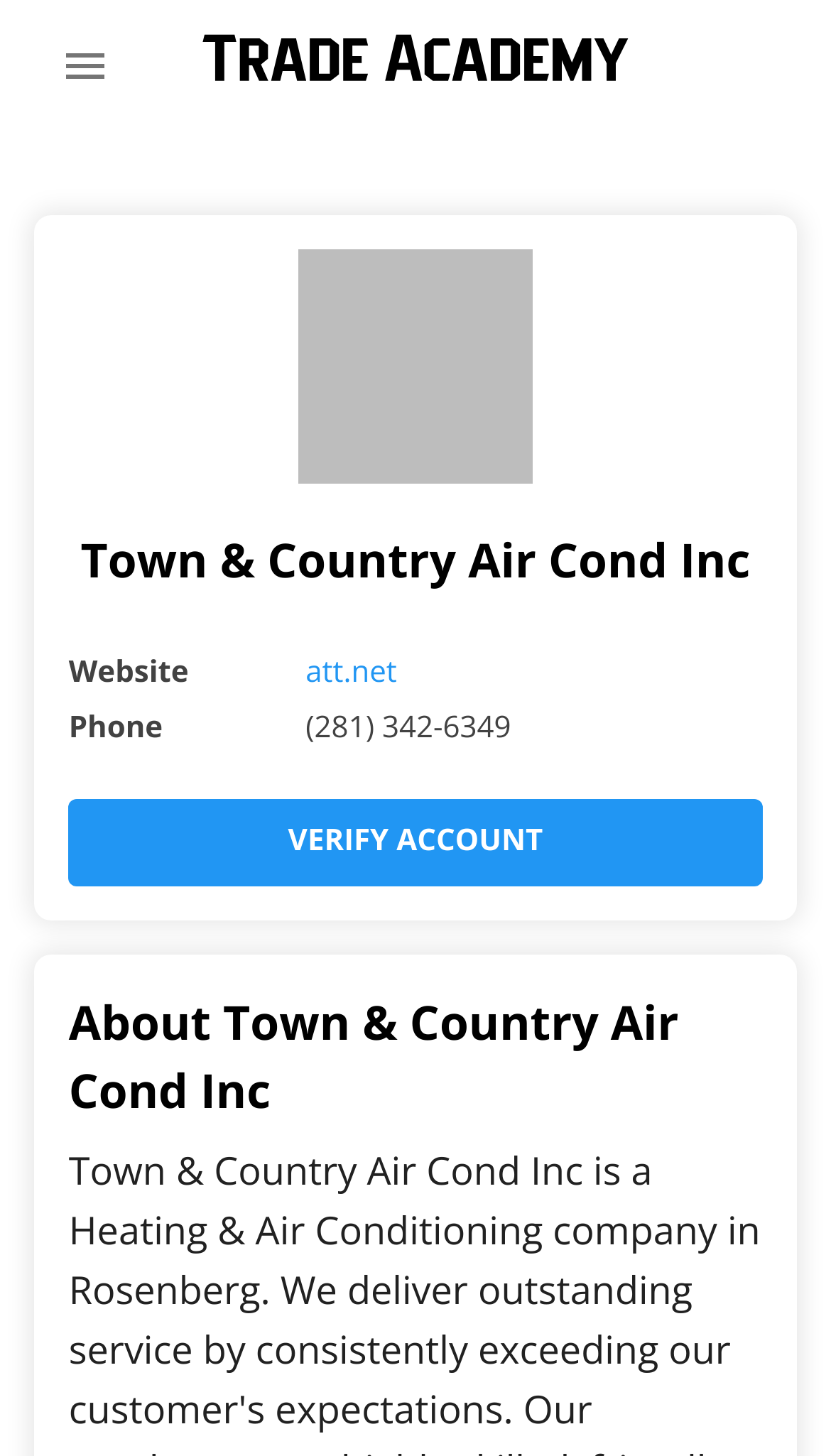What is the phone number of the company?
Your answer should be a single word or phrase derived from the screenshot.

(281) 342-6349